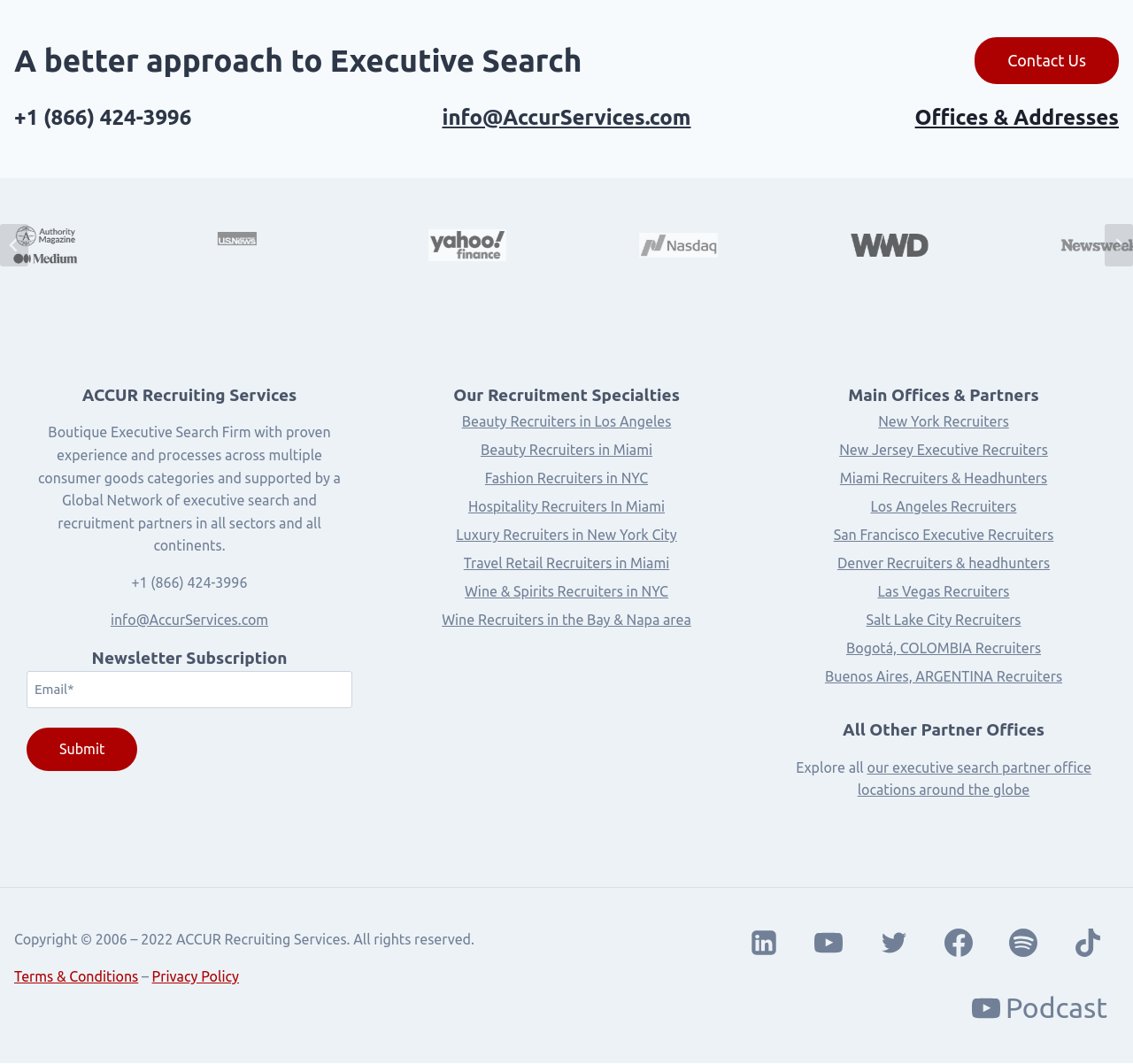What is the company name?
Based on the image, provide a one-word or brief-phrase response.

ACCUR Recruiting Services